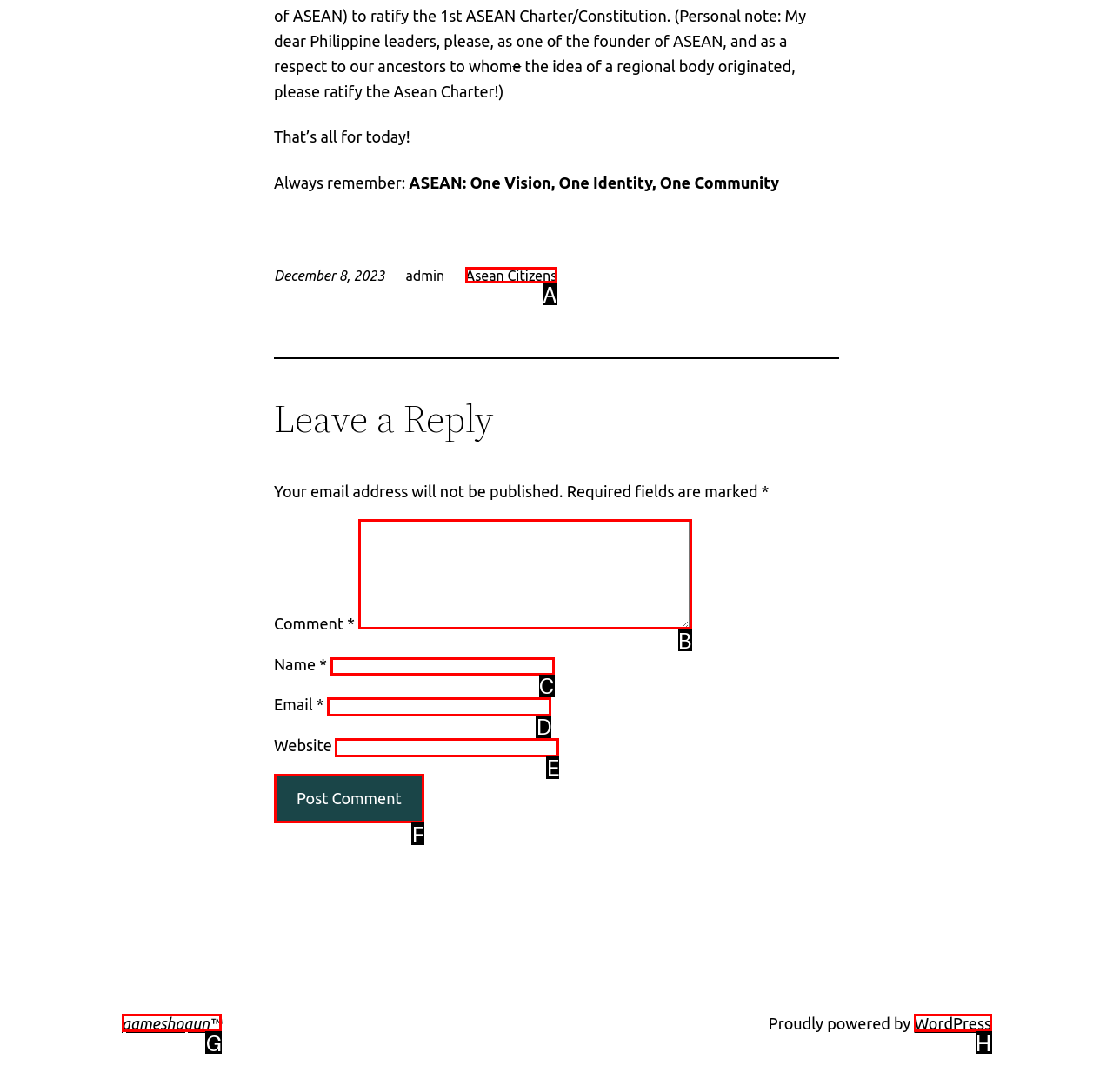Indicate the HTML element that should be clicked to perform the task: Enter your name Reply with the letter corresponding to the chosen option.

C